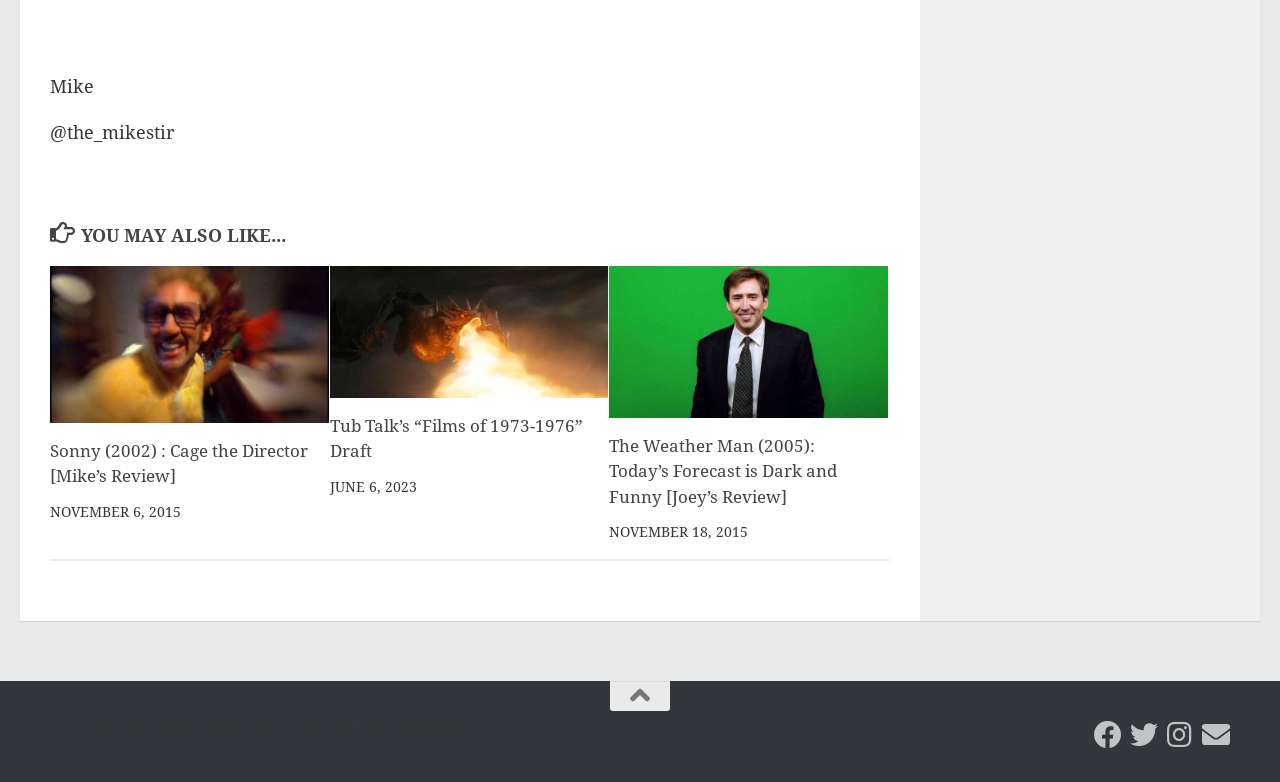Give a concise answer using one word or a phrase to the following question:
What is the title of the first article?

Sonny (2002) : Cage the Director [Mike’s Review]